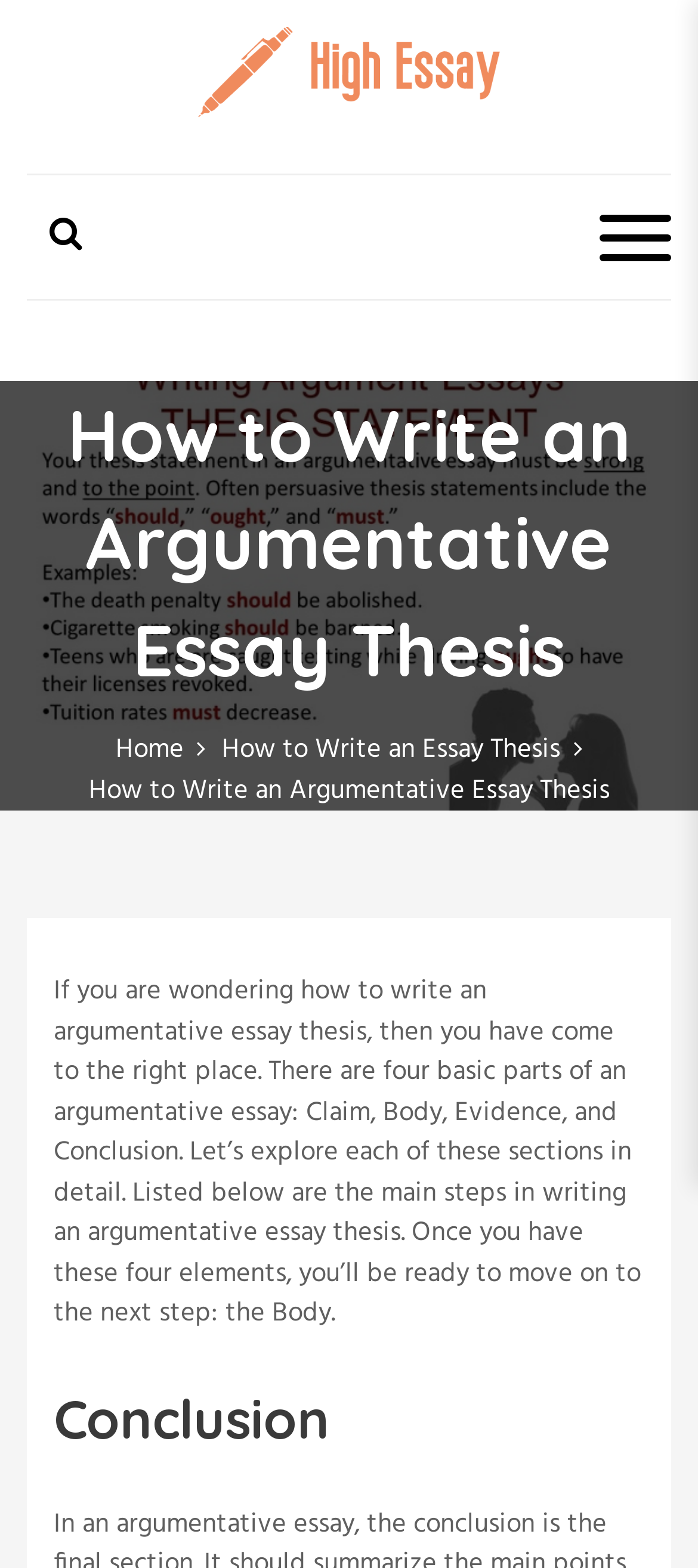What is the next step after writing an argumentative essay thesis?
With the help of the image, please provide a detailed response to the question.

Based on the webpage, once you have the four basic parts of an argumentative essay thesis, you'll be ready to move on to the next step, which is the Body of the essay.